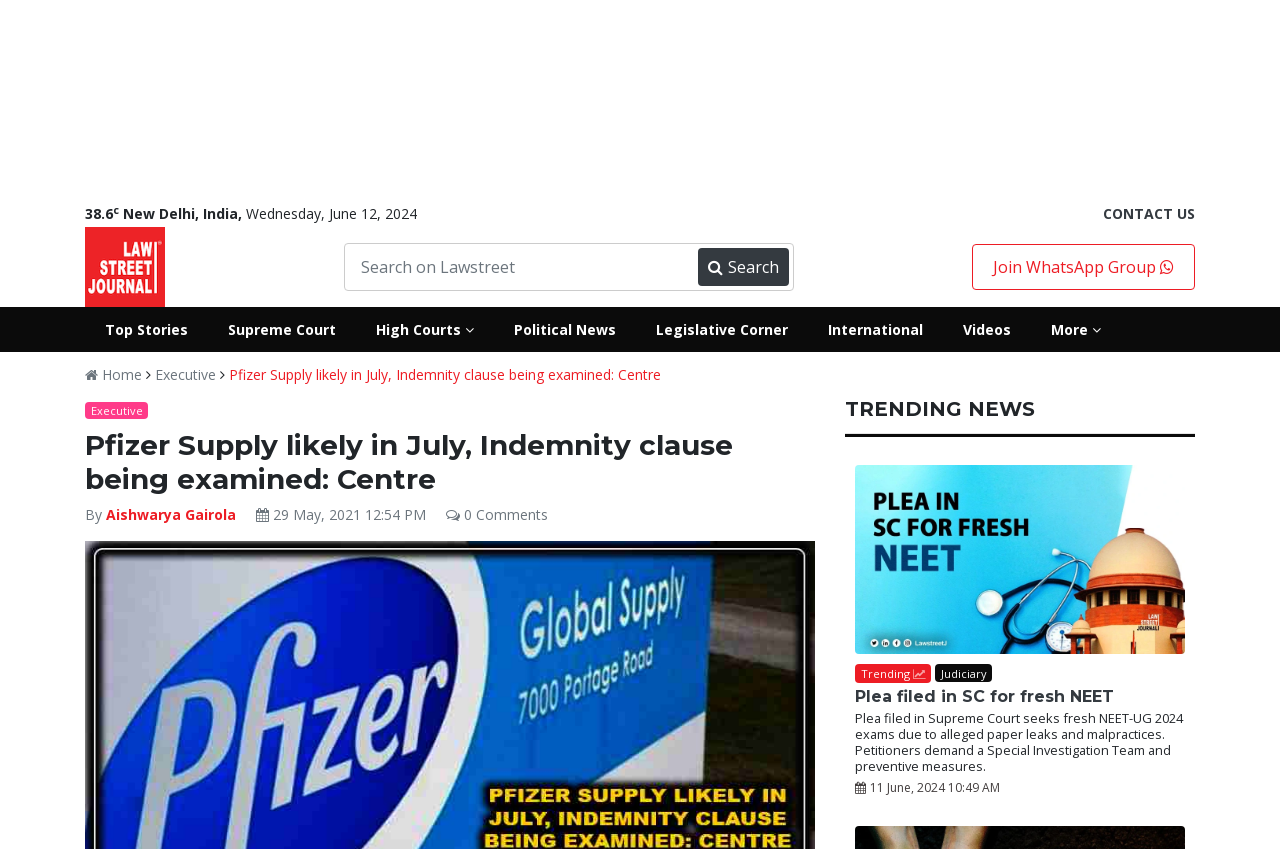Please analyze the image and provide a thorough answer to the question:
What is the name of the website?

The name of the website can be found at the top of the webpage, which is 'LawStreet Journal'. It is also mentioned as a link at the top of the webpage.